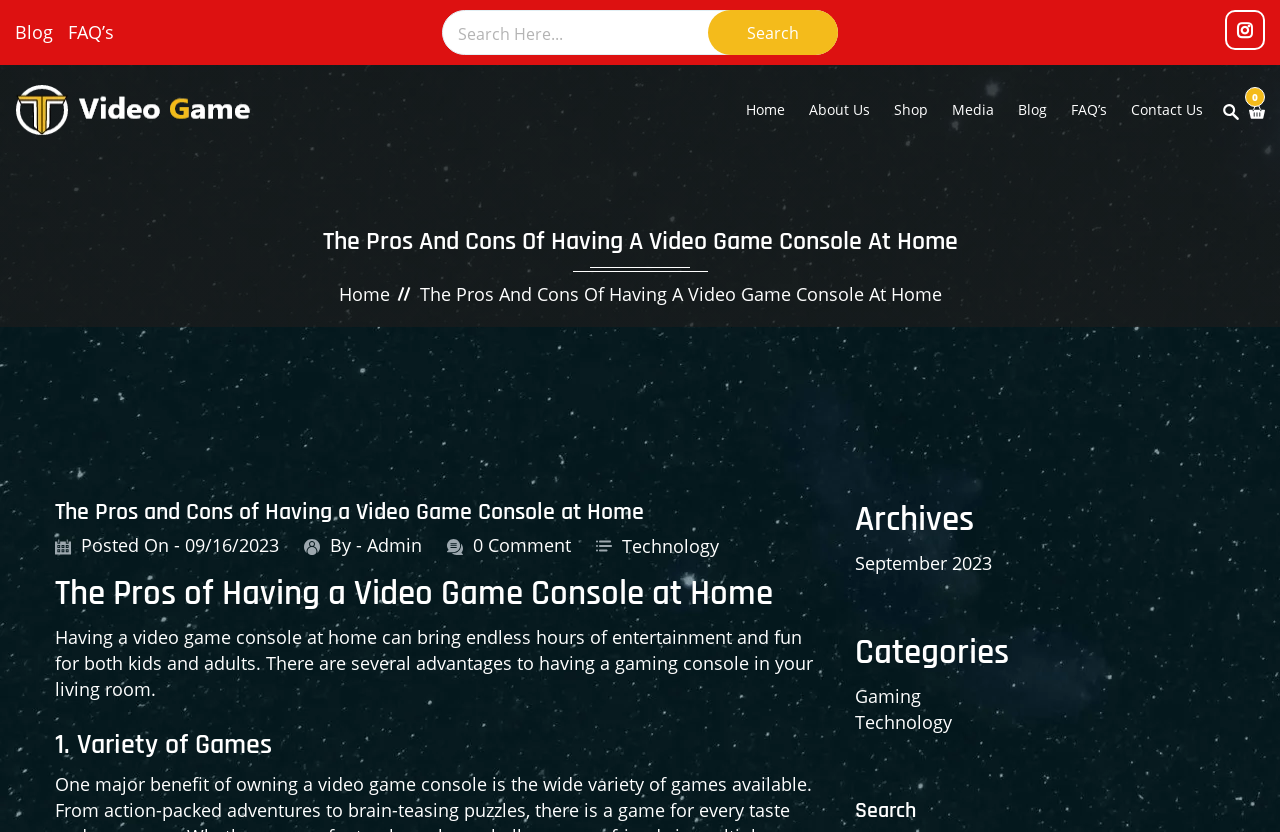Locate and extract the headline of this webpage.

The Pros And Cons Of Having A Video Game Console At Home